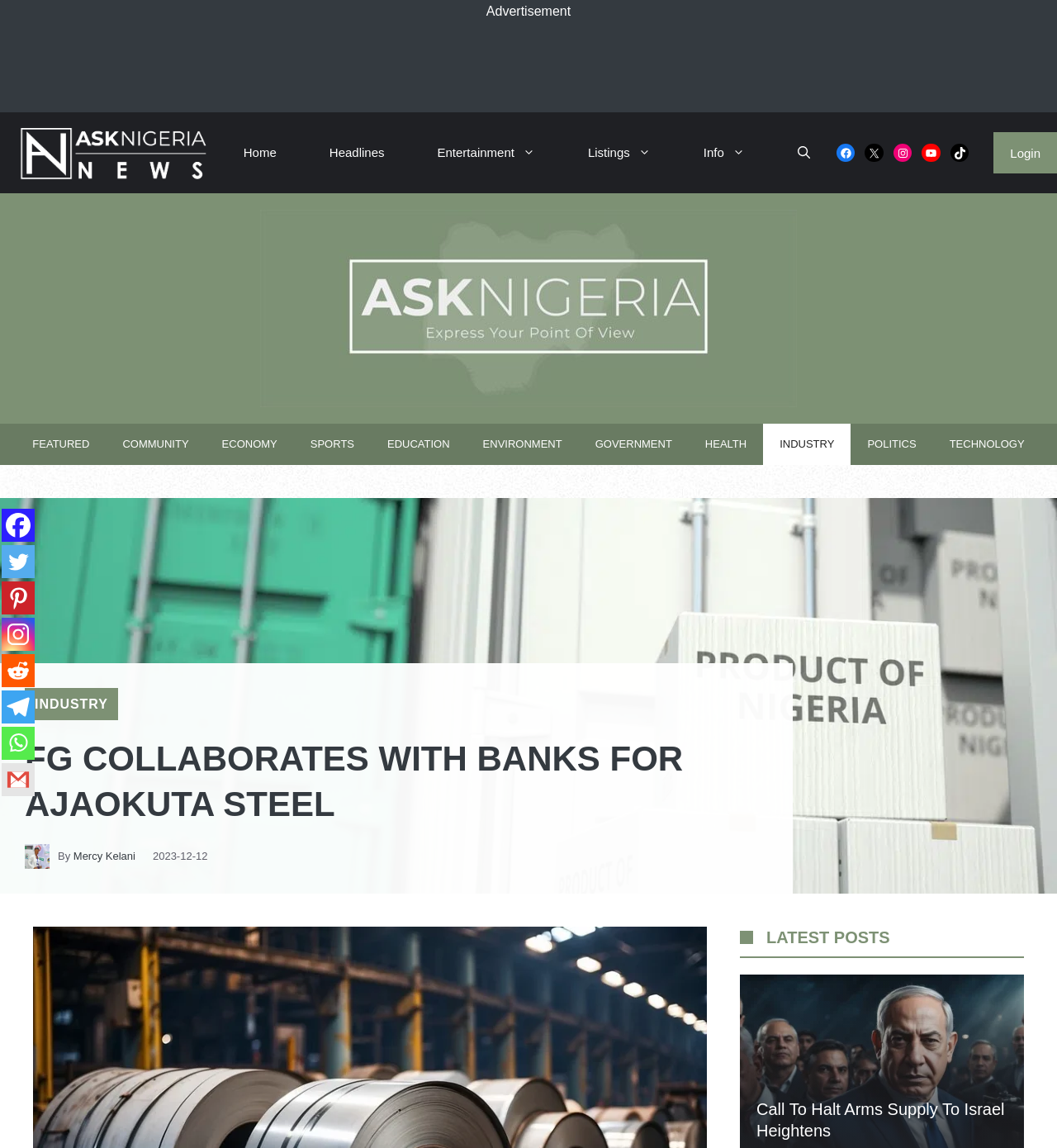What is the topic of the main article?
Based on the screenshot, answer the question with a single word or phrase.

Ajaokuta Steel